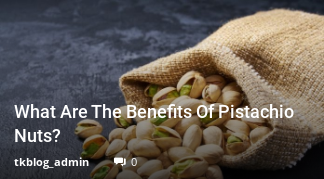What is the surface on which the pistachio nuts are spread?
Answer the question with just one word or phrase using the image.

Dark textured surface